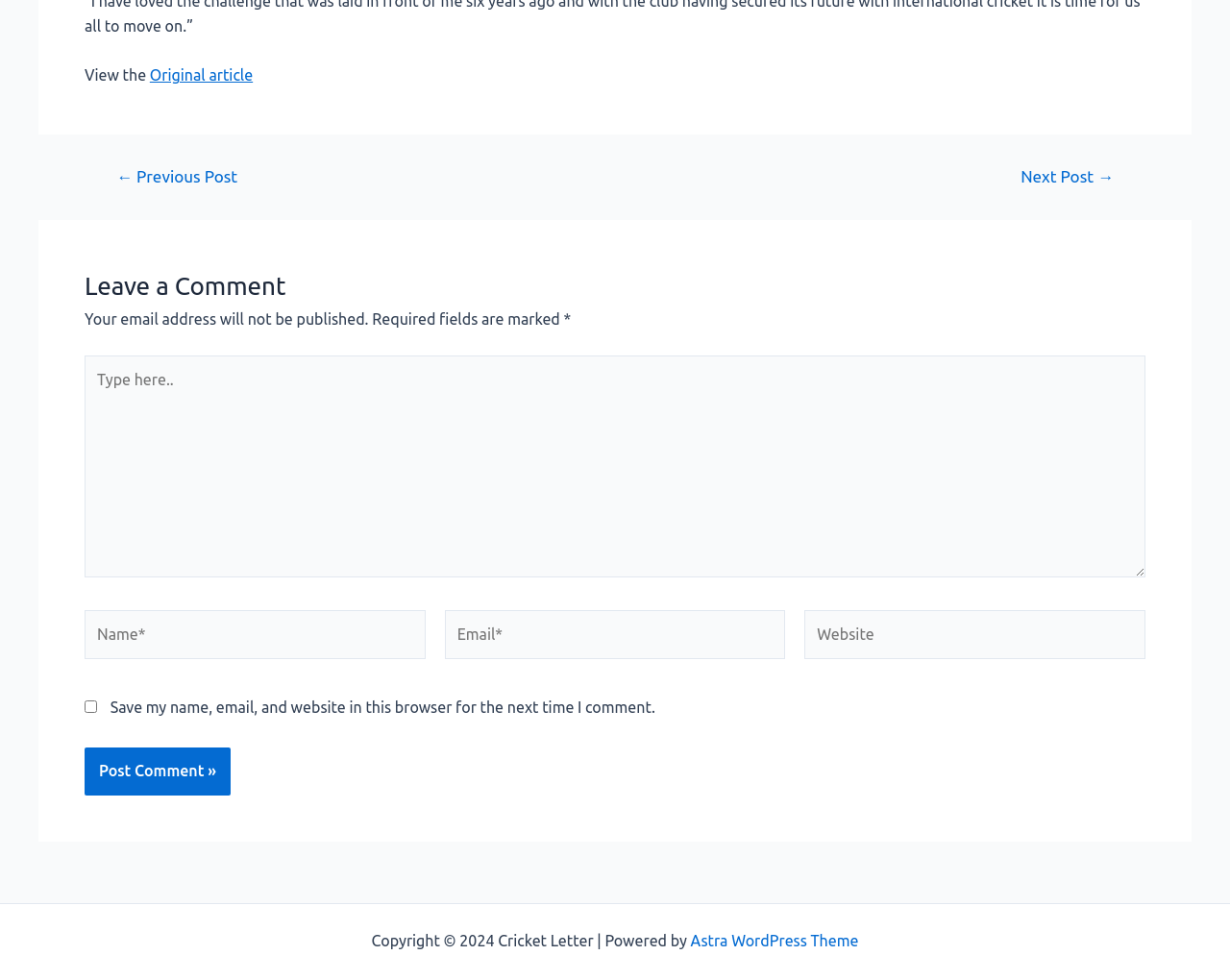Please identify the bounding box coordinates of the element's region that should be clicked to execute the following instruction: "Go to the previous post". The bounding box coordinates must be four float numbers between 0 and 1, i.e., [left, top, right, bottom].

[0.074, 0.171, 0.213, 0.188]